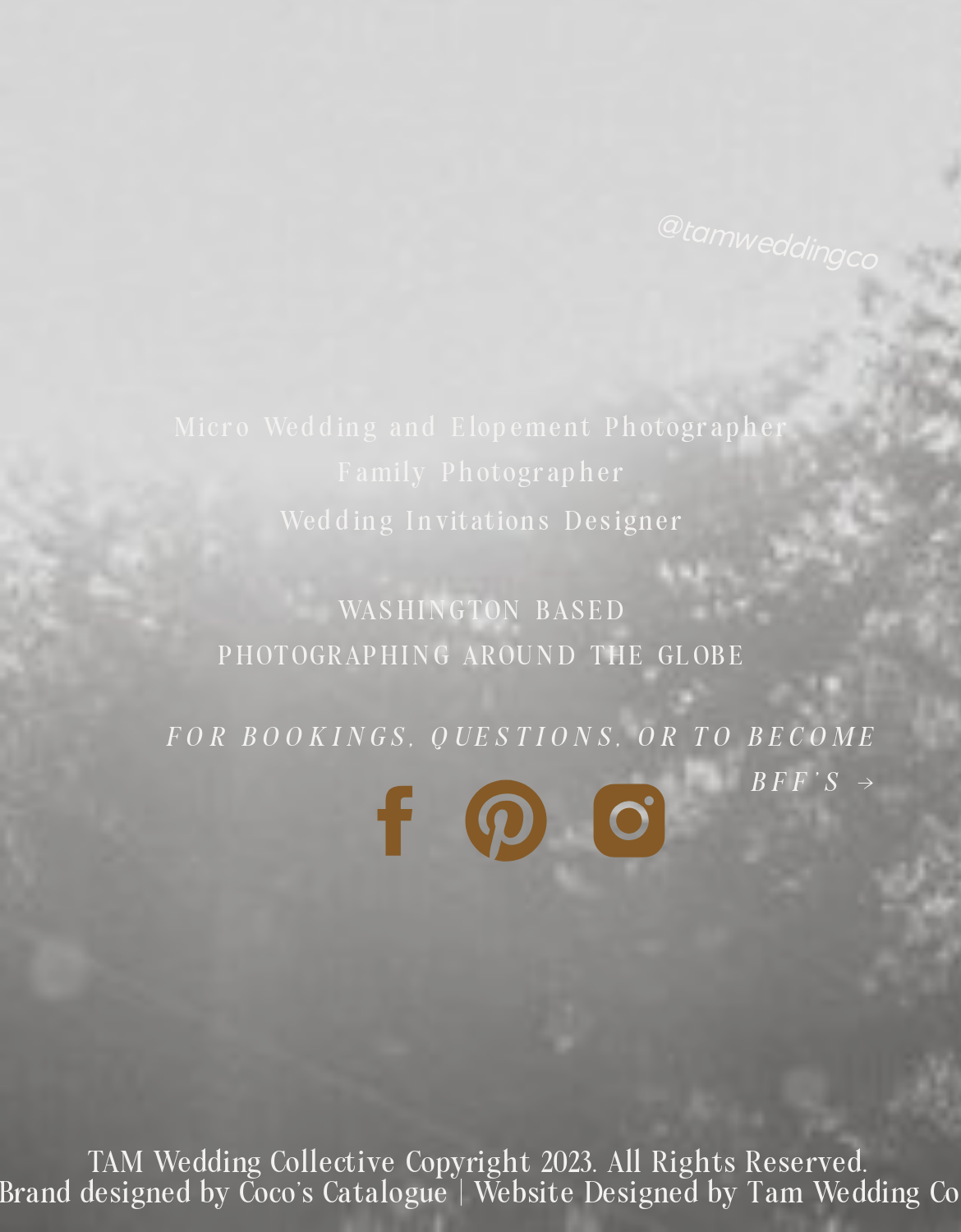Kindly determine the bounding box coordinates for the clickable area to achieve the given instruction: "Send an email to info@cbs.org.hk".

None